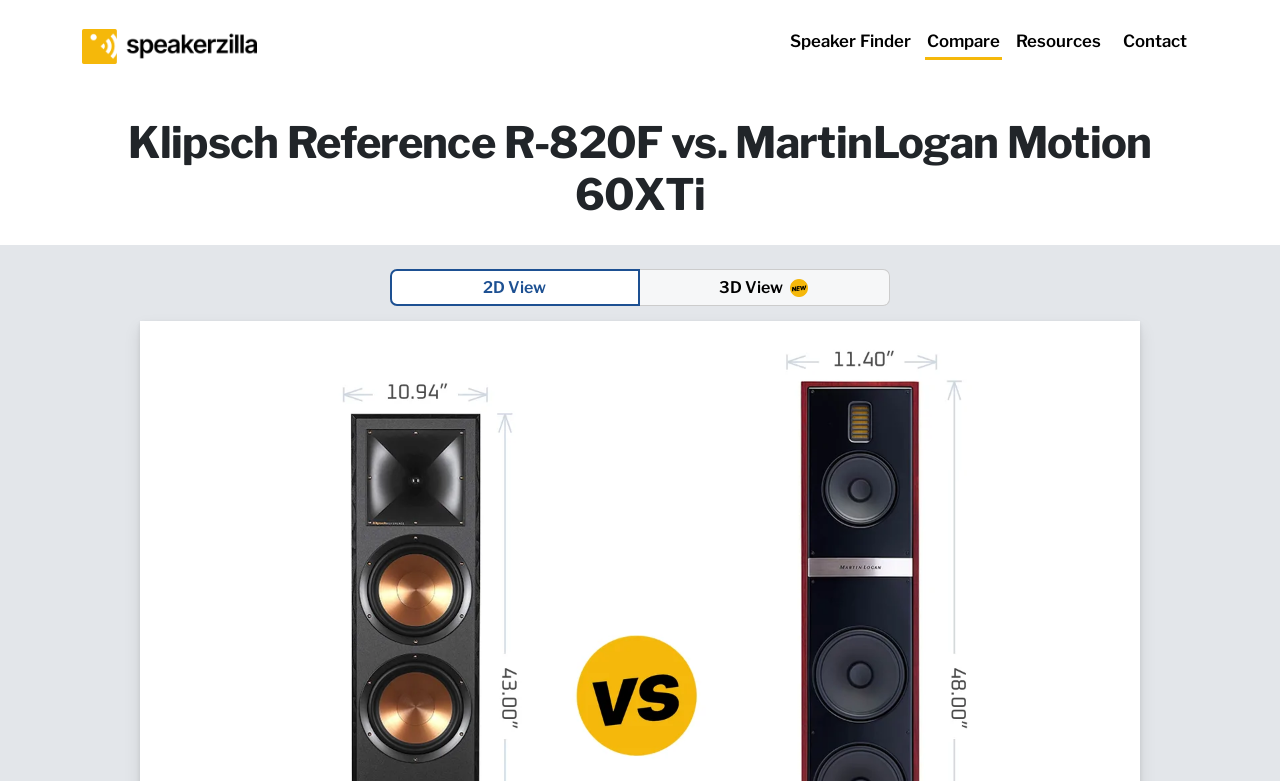What is the logo on the top left?
Refer to the image and provide a concise answer in one word or phrase.

SpeakerZilla Logo